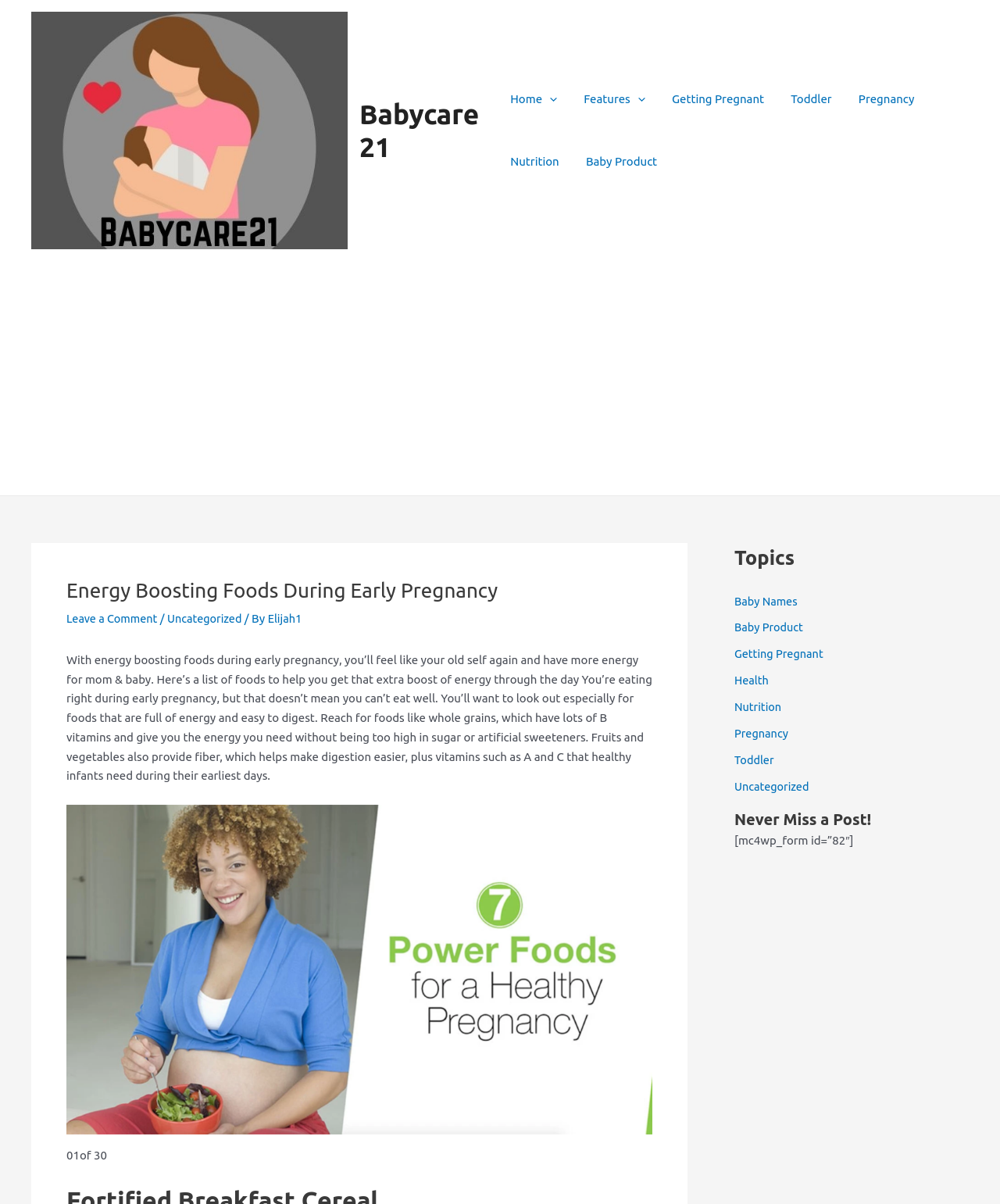Pinpoint the bounding box coordinates of the area that should be clicked to complete the following instruction: "Click on the 'Leave a Comment' link". The coordinates must be given as four float numbers between 0 and 1, i.e., [left, top, right, bottom].

[0.066, 0.509, 0.161, 0.52]